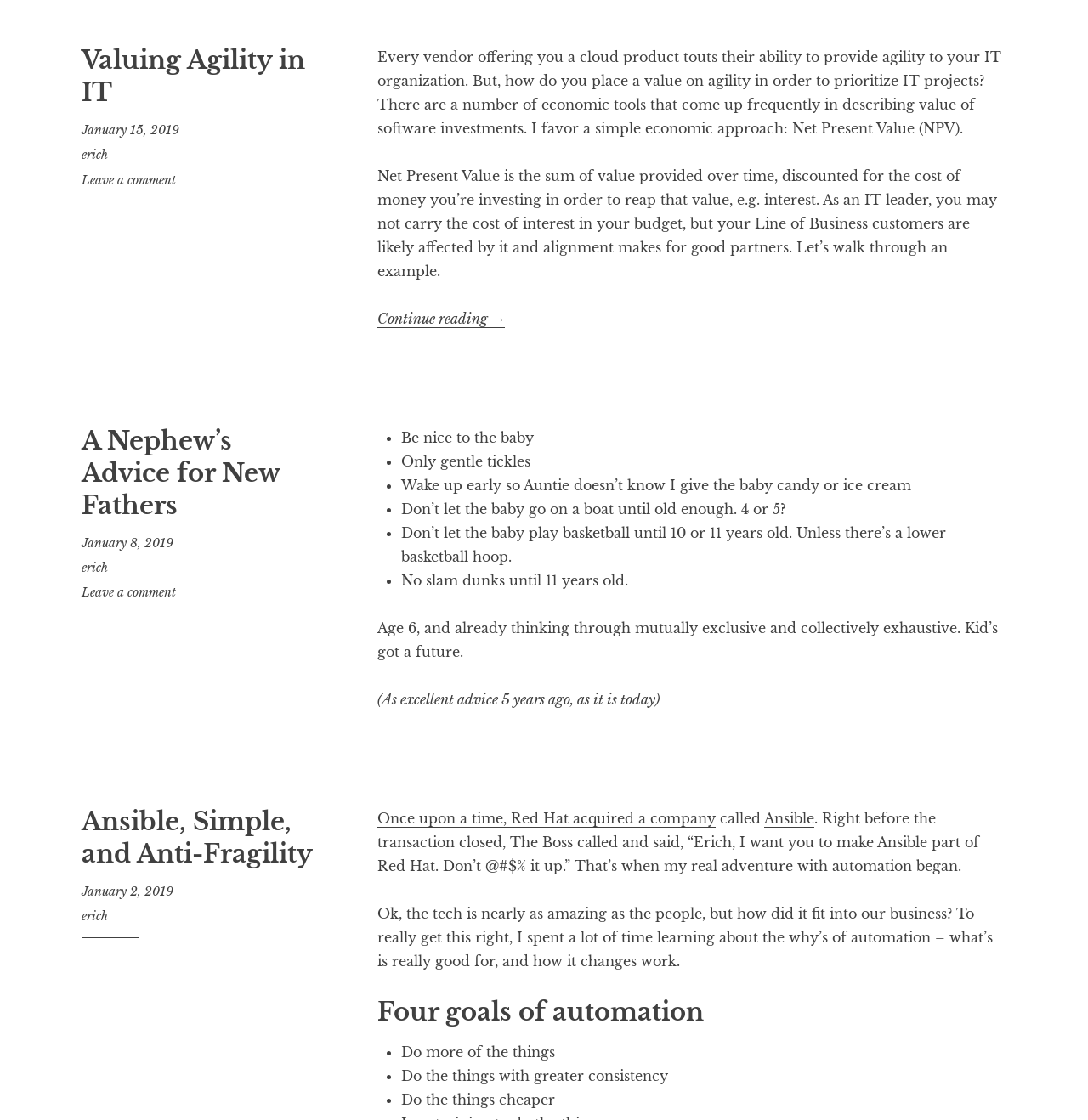Identify the bounding box coordinates for the element you need to click to achieve the following task: "Read the article 'Valuing Agility in IT'". Provide the bounding box coordinates as four float numbers between 0 and 1, in the form [left, top, right, bottom].

[0.075, 0.04, 0.28, 0.096]